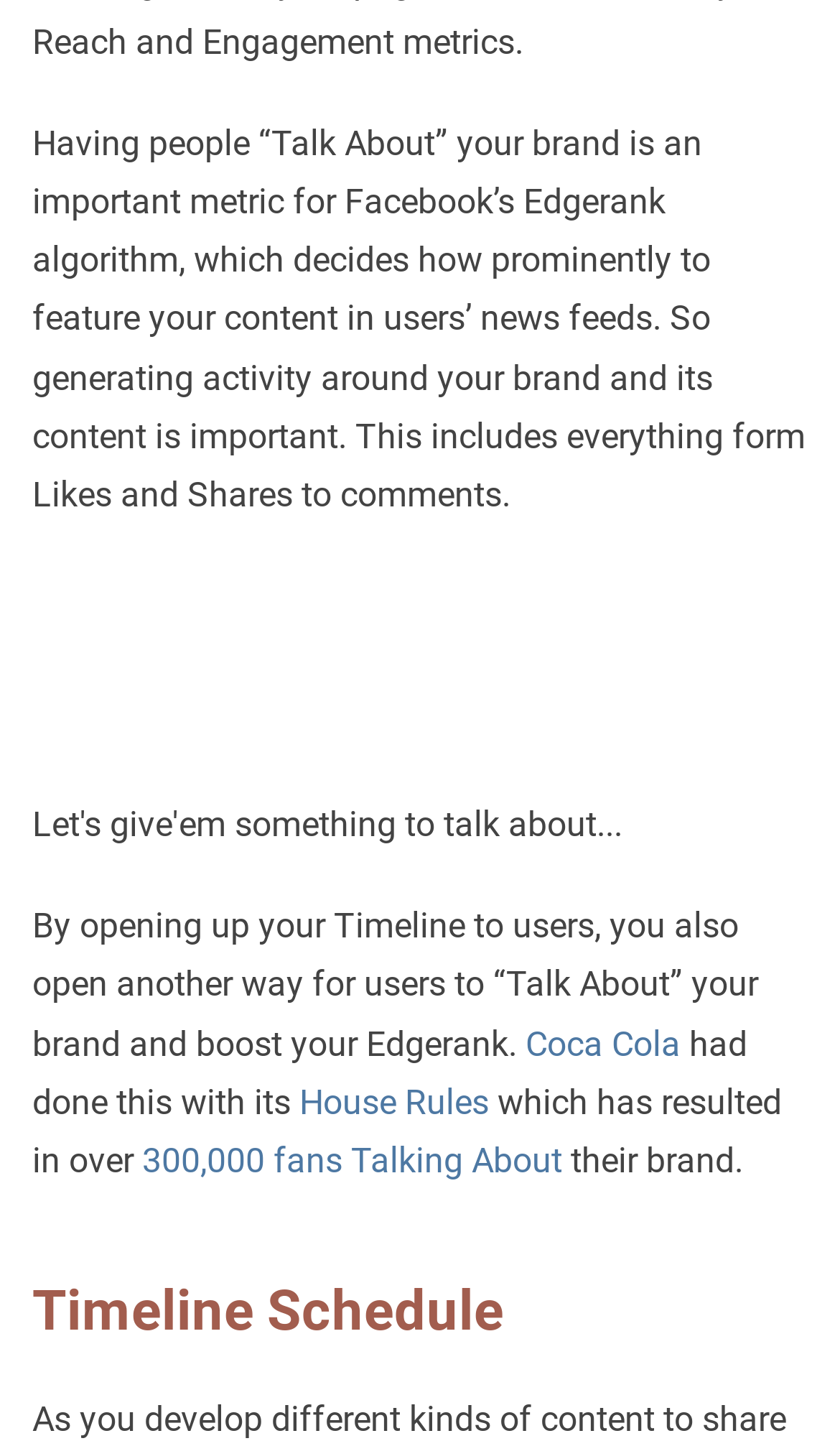What is the purpose of opening up a Timeline to users?
Based on the screenshot, respond with a single word or phrase.

Boost Edgerank